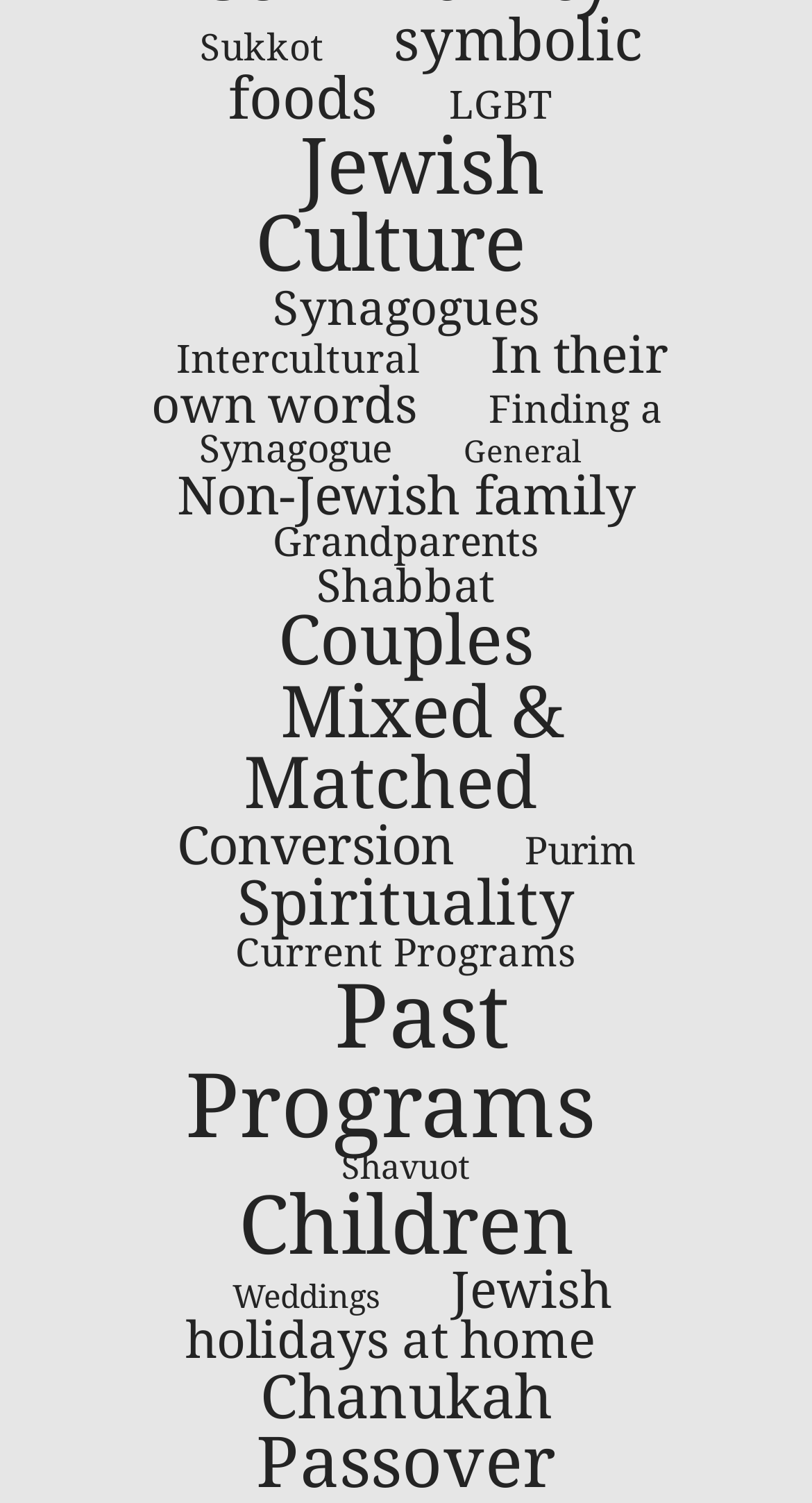Specify the bounding box coordinates of the area to click in order to execute this command: 'check the course outcome'. The coordinates should consist of four float numbers ranging from 0 to 1, and should be formatted as [left, top, right, bottom].

None